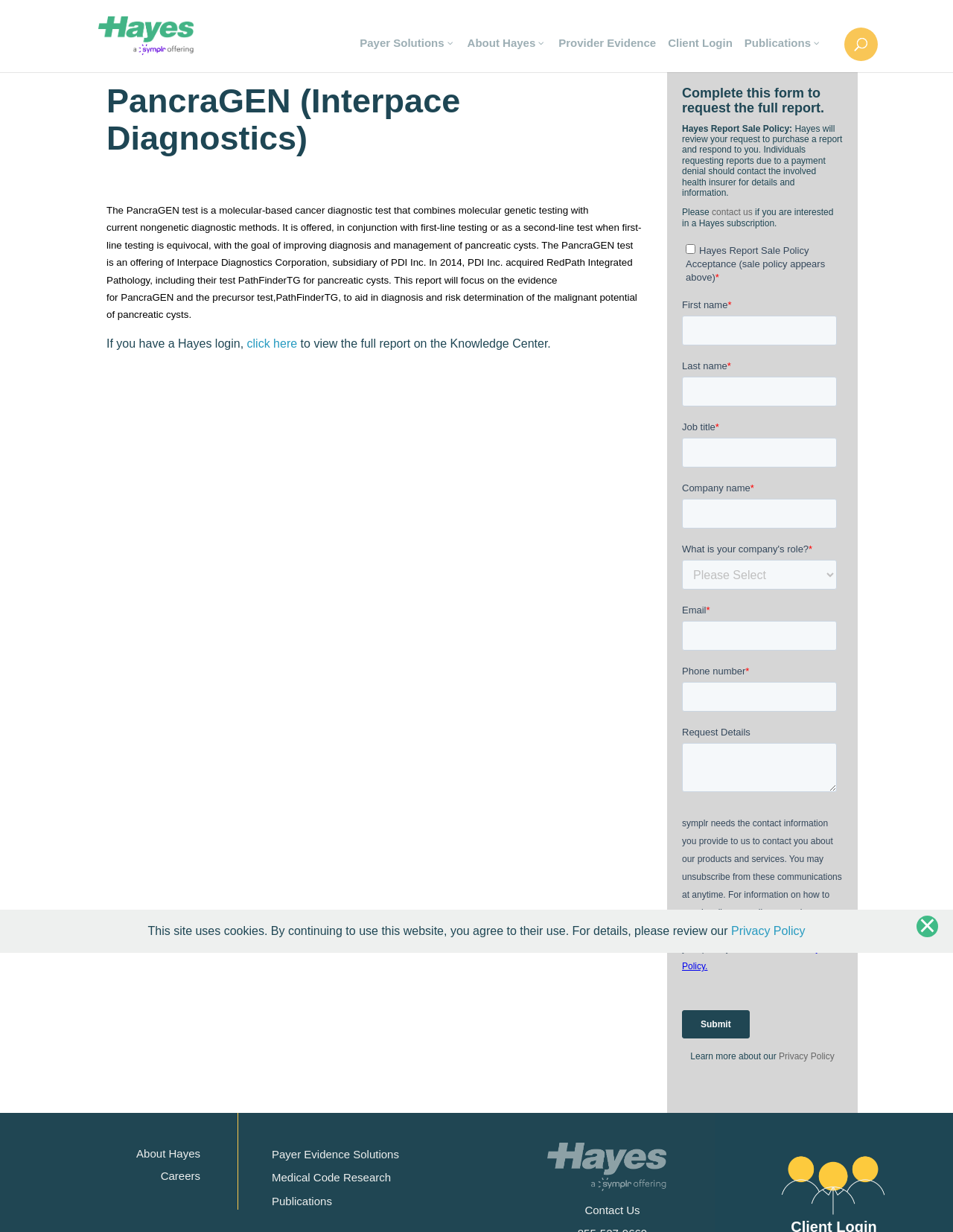Utilize the details in the image to give a detailed response to the question: What company acquired RedPath Integrated Pathology?

Based on the webpage content, PDI Inc. acquired RedPath Integrated Pathology, including their test PathFinderTG for pancreatic cysts, in 2014.